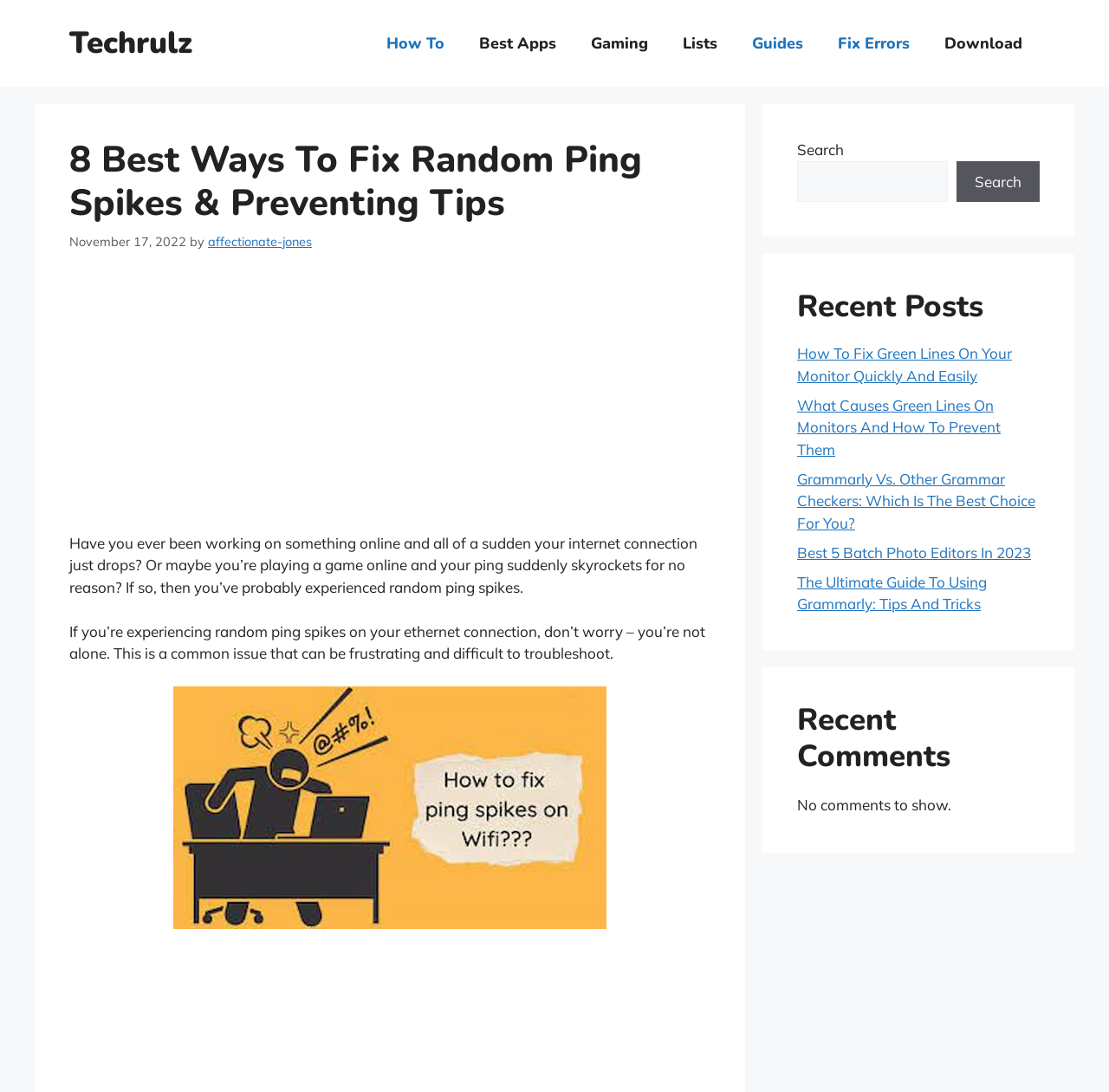Based on the image, provide a detailed response to the question:
What is the website's name?

I determined the website's name by looking at the banner element at the top of the webpage, which contains the text 'Techrulz'.